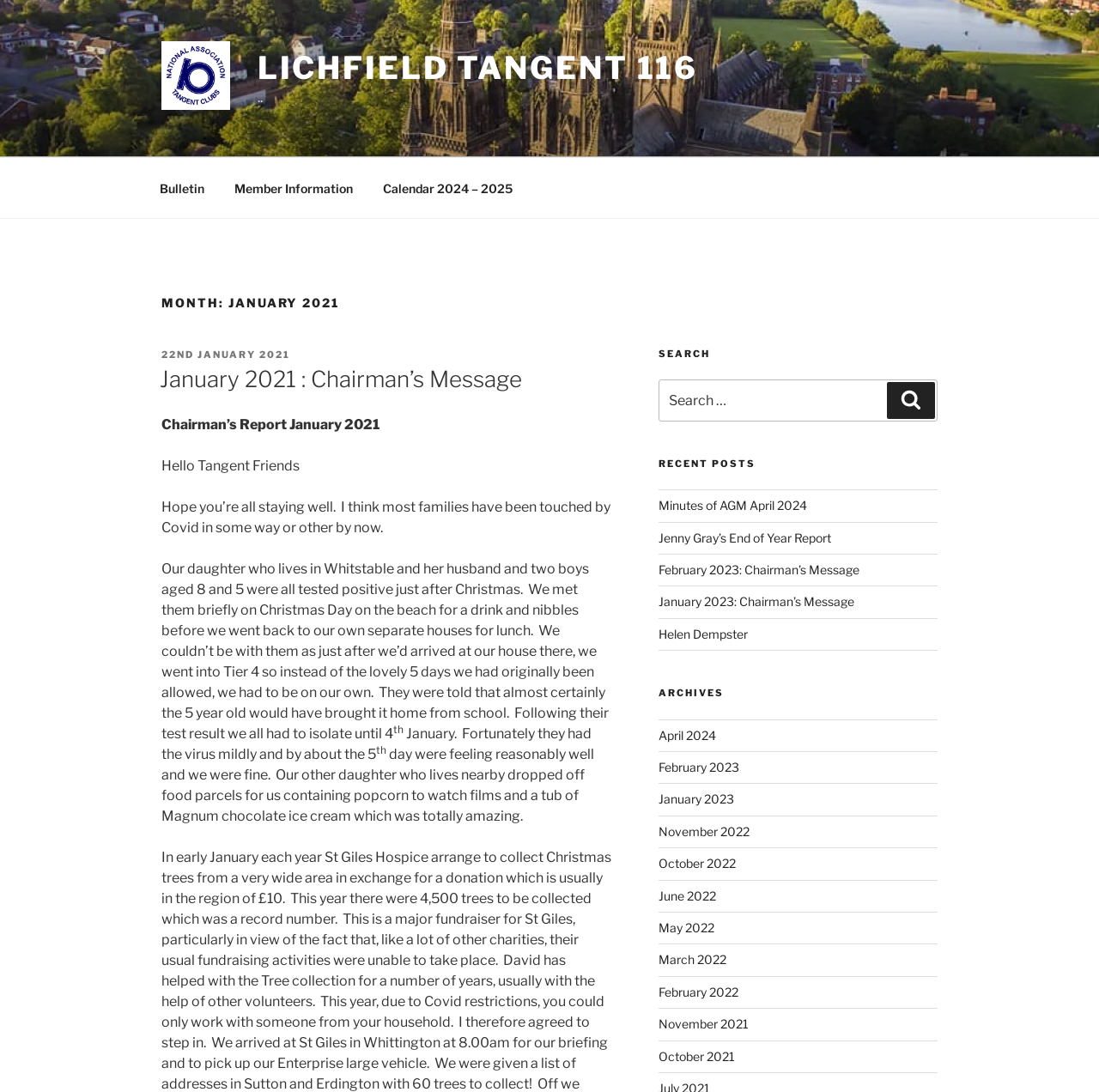Please specify the bounding box coordinates of the area that should be clicked to accomplish the following instruction: "Go to 'January 2023' archives". The coordinates should consist of four float numbers between 0 and 1, i.e., [left, top, right, bottom].

[0.599, 0.725, 0.668, 0.739]